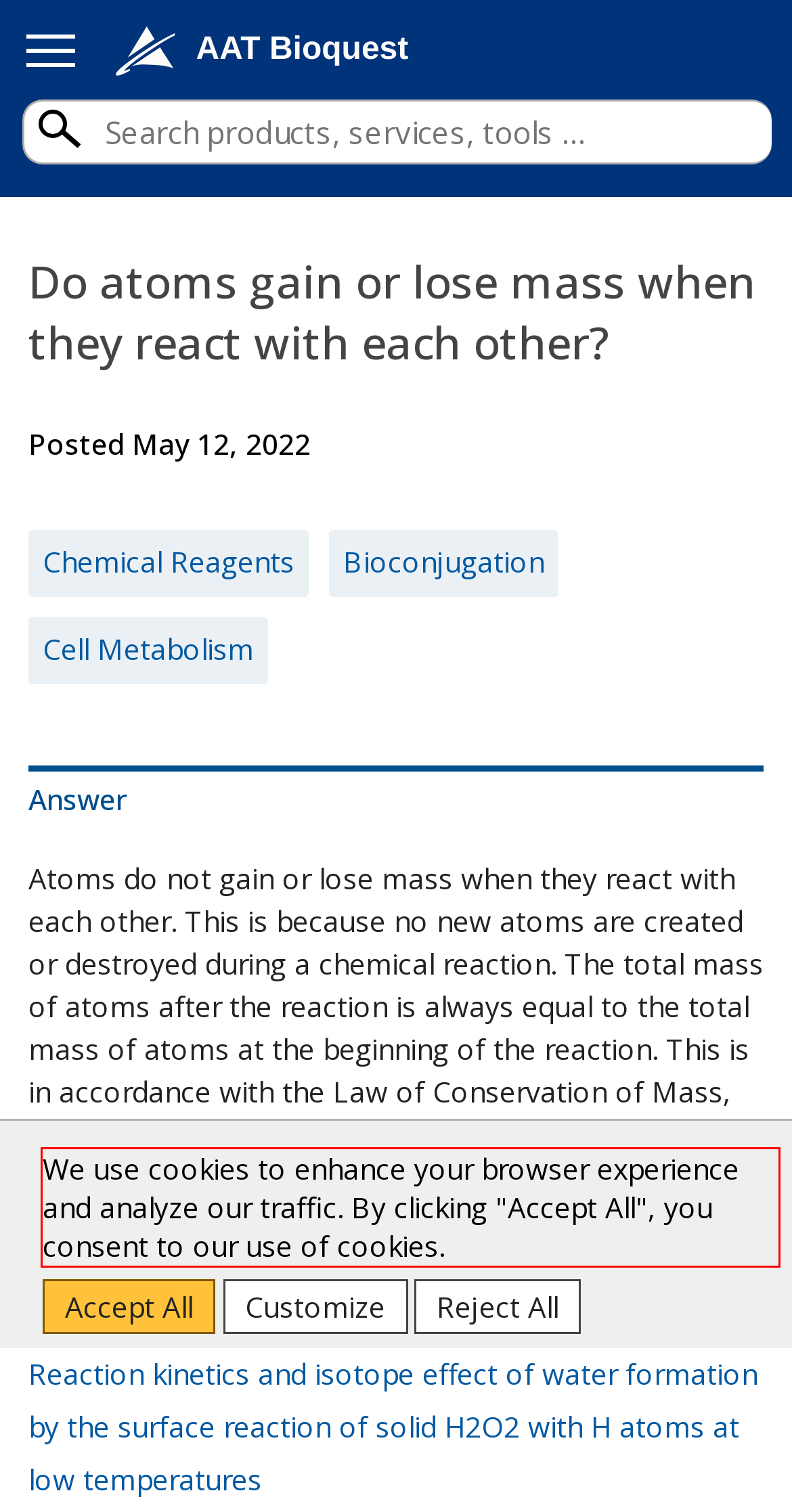Identify and extract the text within the red rectangle in the screenshot of the webpage.

We use cookies to enhance your browser experience and analyze our traffic. By clicking "Accept All", you consent to our use of cookies.